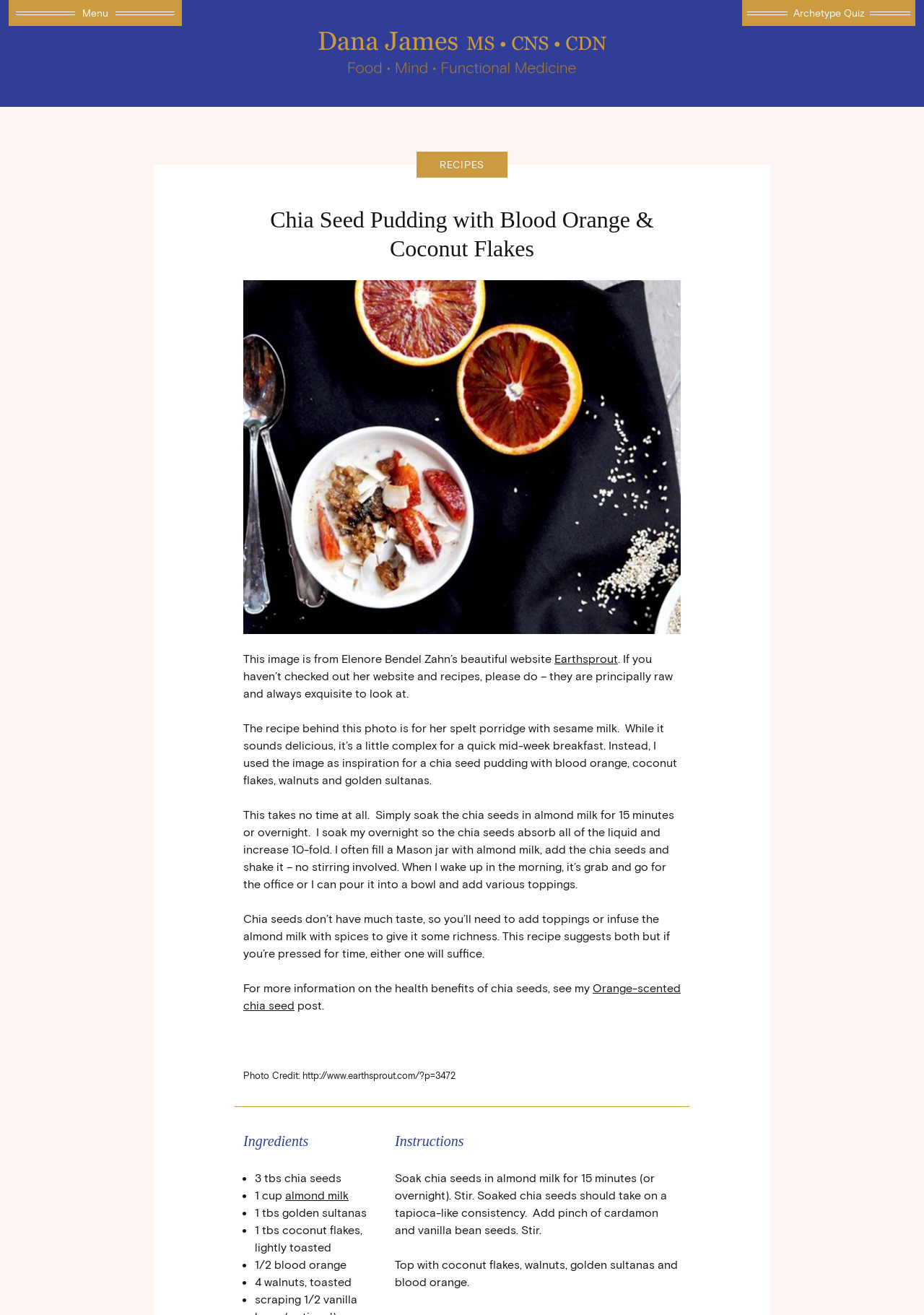Generate a thorough caption that explains the contents of the webpage.

The webpage is about a recipe for Chia Seed Pudding with Blood Orange and Coconut Flakes by Dana James. At the top left corner, there is a link to the "Menu" and a logo of Dana James, which is an image. On the top right corner, there is a link to the "Archetype Quiz". 

Below the top navigation, there is a heading that displays the title of the recipe. Underneath the title, there is a paragraph of text that credits the image used in the recipe to Elenore Bendel Zahn's website, Earthsprout, and describes how the recipe was inspired by a spelt porridge with sesame milk recipe from the same website. 

The text then explains how to make the chia seed pudding, including soaking the chia seeds in almond milk and adding toppings such as coconut flakes, walnuts, and blood orange. There are also links to more information on the health benefits of chia seeds and a recipe for orange-scented chia seed.

On the lower half of the page, there are two sections: "Ingredients" and "Instructions". The "Ingredients" section lists the required ingredients, including chia seeds, almond milk, golden sultanas, coconut flakes, and blood orange, in a bullet-point format. The "Instructions" section provides step-by-step instructions on how to prepare the chia seed pudding, including soaking the chia seeds, adding flavorings, and topping with the ingredients listed above.